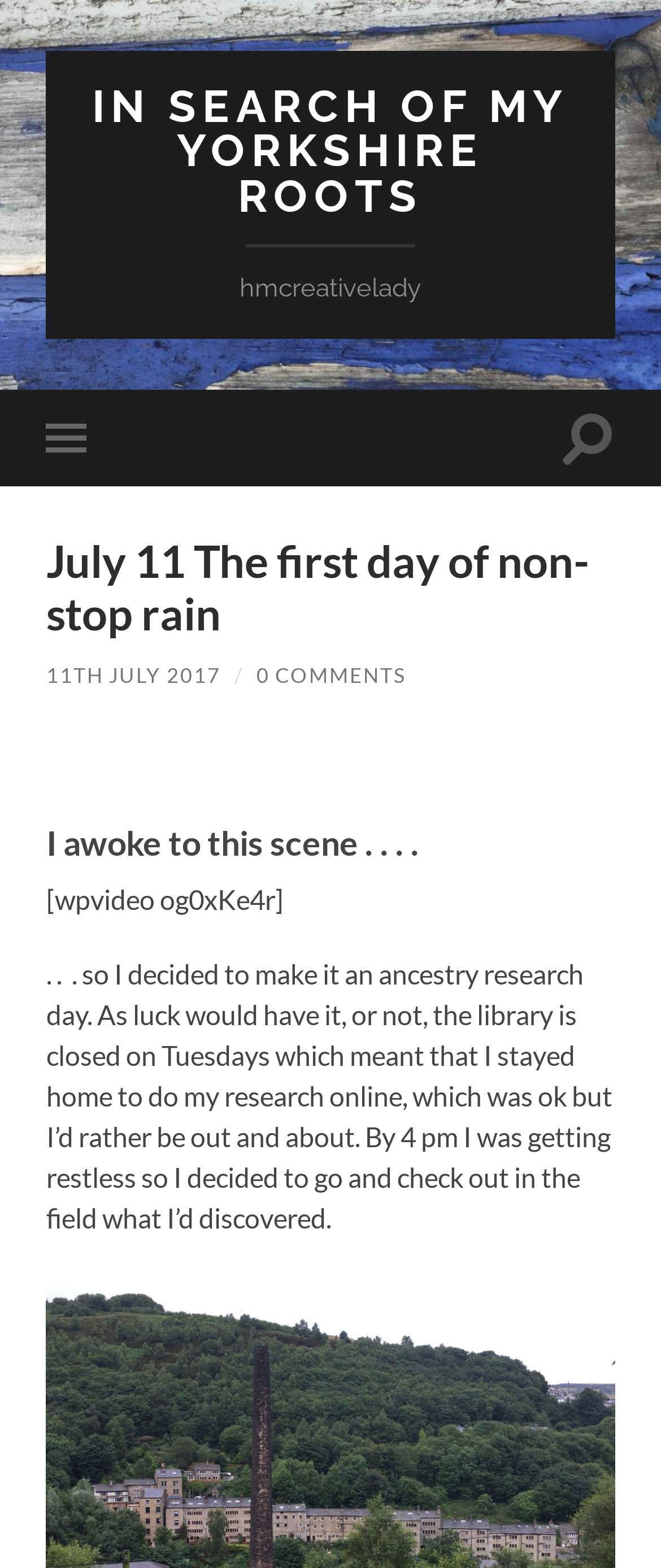Kindly respond to the following question with a single word or a brief phrase: 
What is the author's username?

hmcreativelady